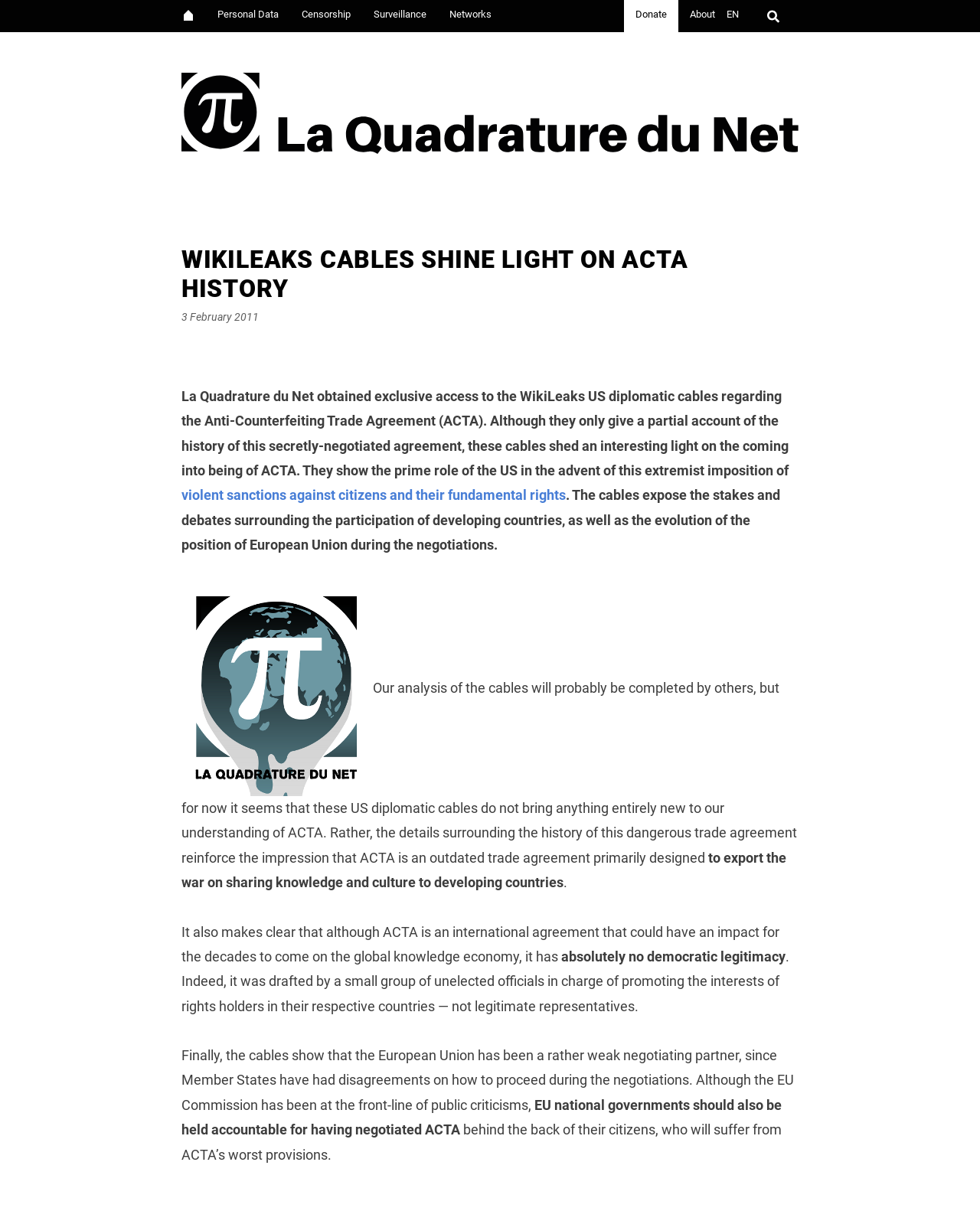What is the role of the US in ACTA?
Your answer should be a single word or phrase derived from the screenshot.

Prime role